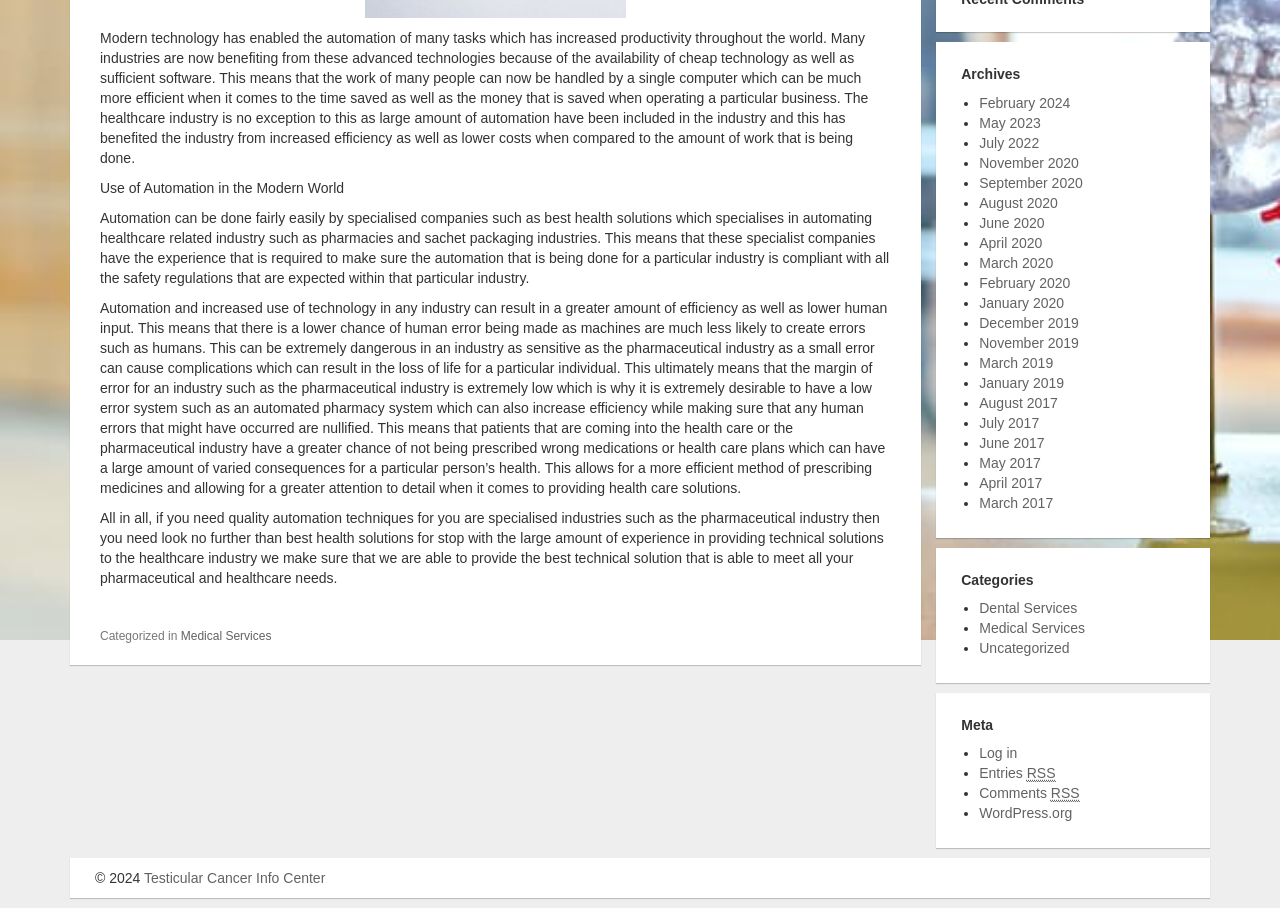Determine the bounding box coordinates for the UI element with the following description: "June 2017". The coordinates should be four float numbers between 0 and 1, represented as [left, top, right, bottom].

[0.765, 0.479, 0.816, 0.496]